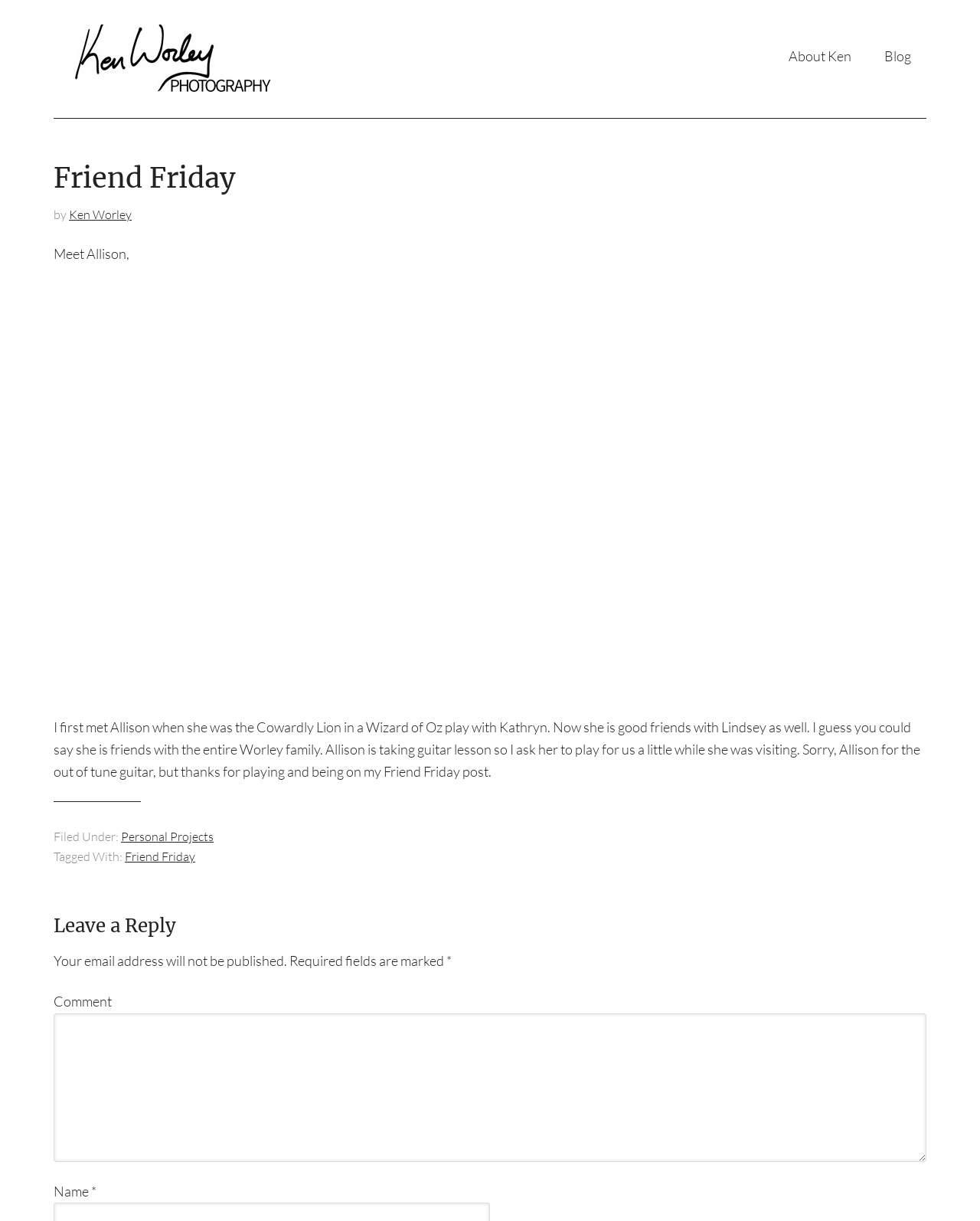What is the category of the article?
Refer to the image and provide a one-word or short phrase answer.

Personal Projects